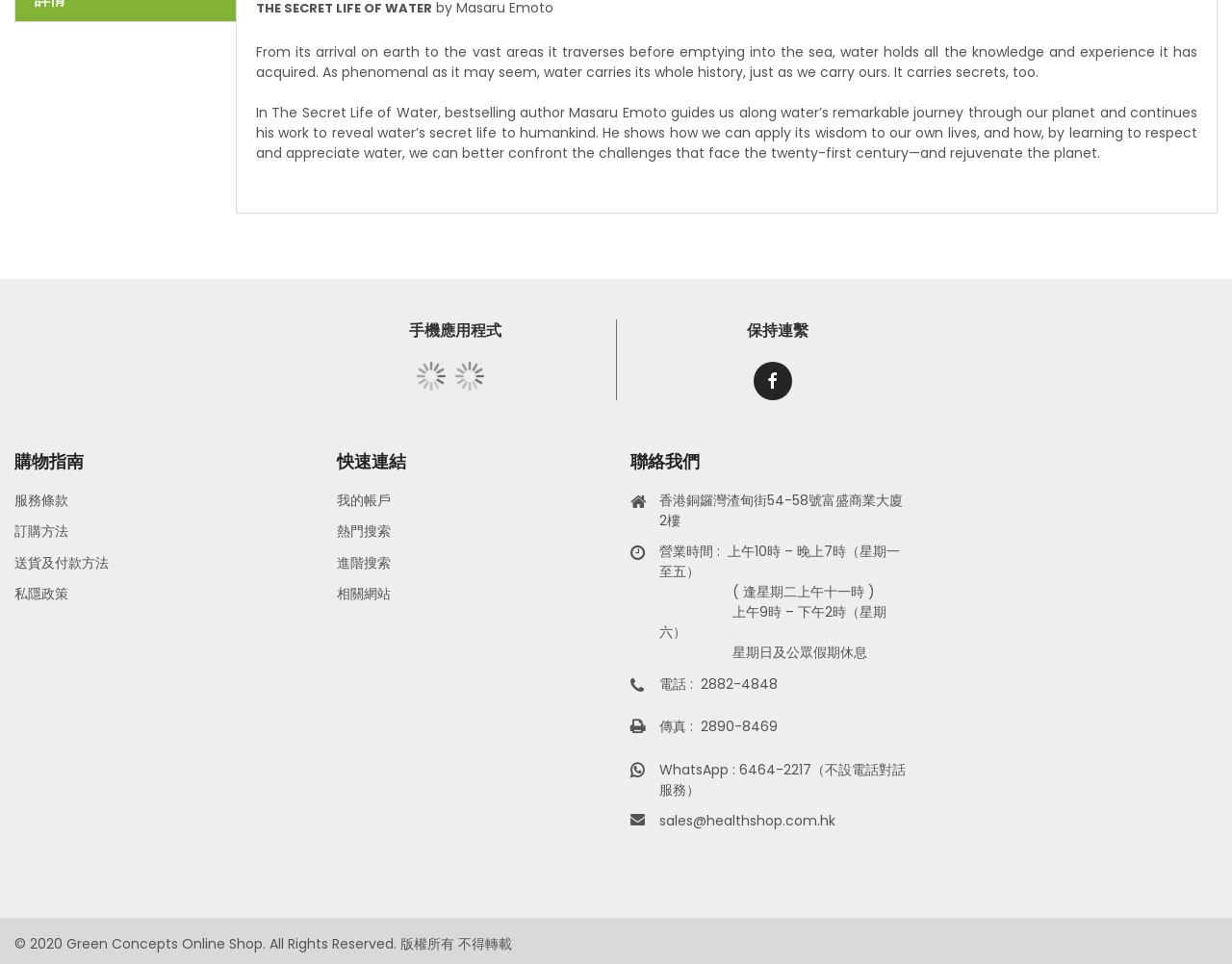Provide the bounding box coordinates of the area you need to click to execute the following instruction: "Contact us".

[0.512, 0.466, 0.568, 0.491]